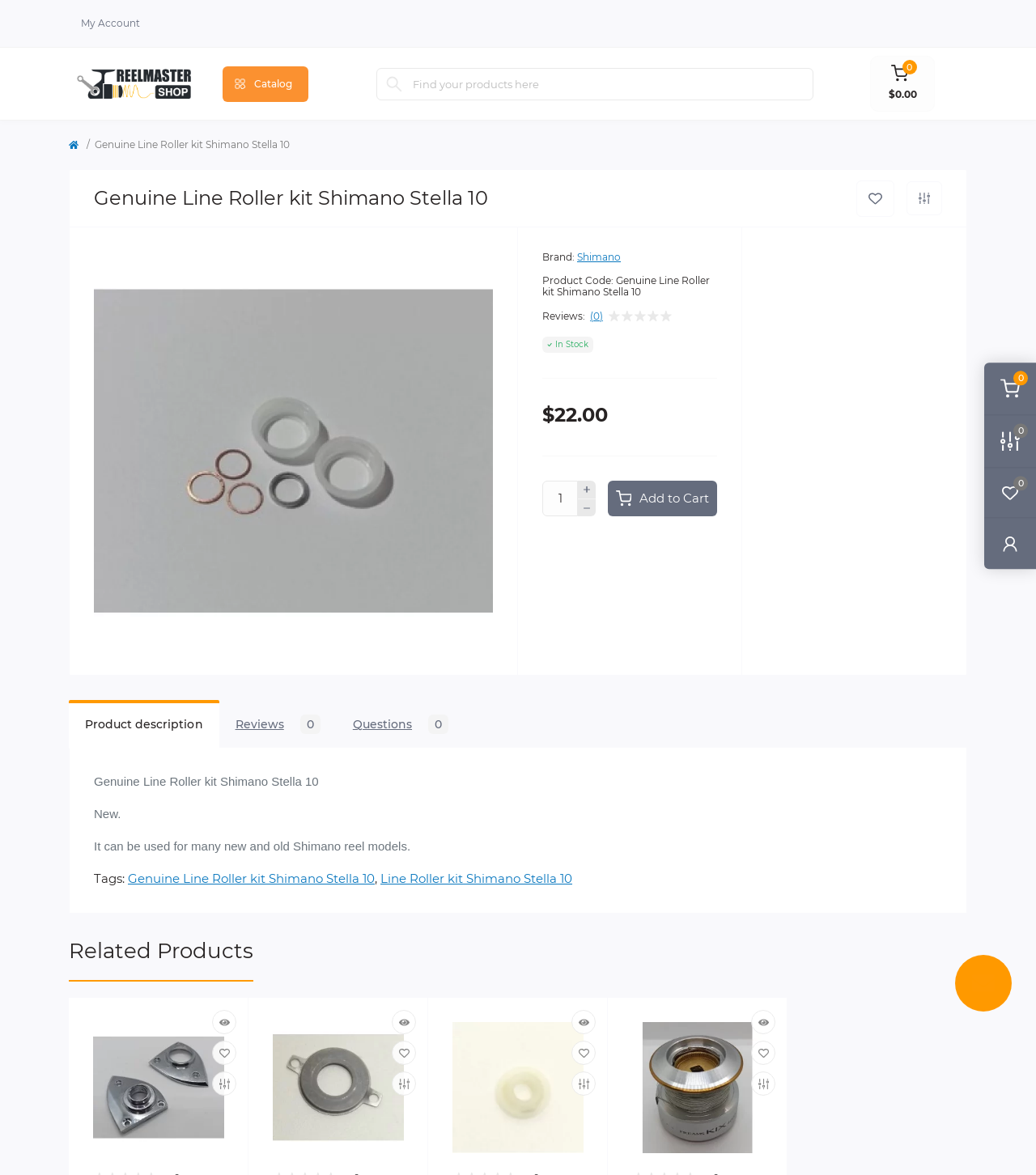Describe the webpage in detail, including text, images, and layout.

This webpage is an e-commerce product page for a "Genuine Line Roller kit Shimano Stella 10" product. At the top right corner, there are four icons: a cart icon, a compare icon, a wishlist icon, and a my account icon. Below these icons, there is a search bar and a "Reelmaster.shop" logo.

On the left side of the page, there is a navigation menu with a breadcrumb trail. The main content of the page is divided into two sections. The top section displays the product information, including the product name, brand, product code, price, and availability. There are also buttons to add the product to the wishlist, compare it with other products, and add it to the cart.

Below the product information, there is a product description section that provides more details about the product, including its usage and features. There are also tags and related links to other products.

The bottom section of the page displays related products with their images, names, and buttons to quickly view, add to wishlist, or compare them.

Throughout the page, there are various buttons, links, and icons that allow users to interact with the product and navigate to other pages.